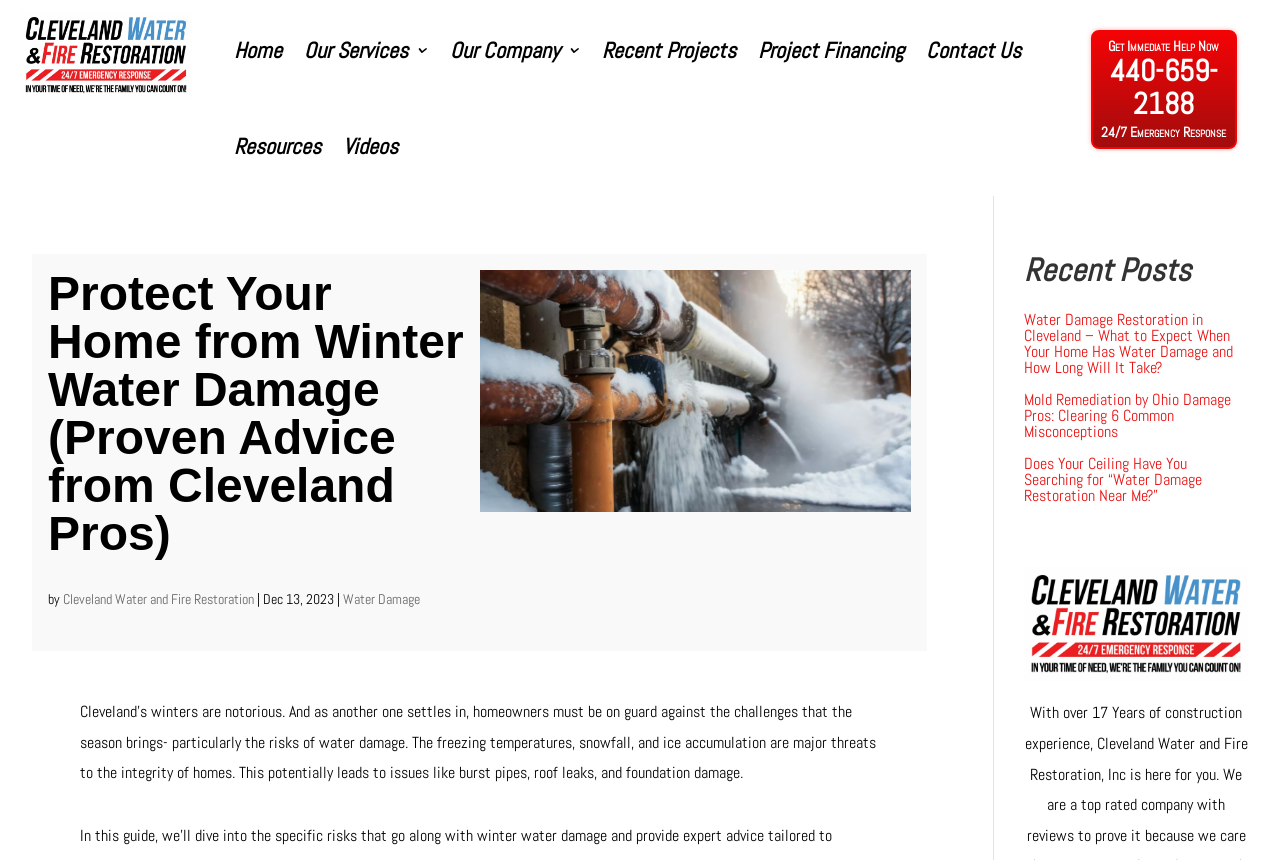Please determine the bounding box coordinates of the clickable area required to carry out the following instruction: "View the 'Recent Posts'". The coordinates must be four float numbers between 0 and 1, represented as [left, top, right, bottom].

[0.8, 0.295, 0.975, 0.344]